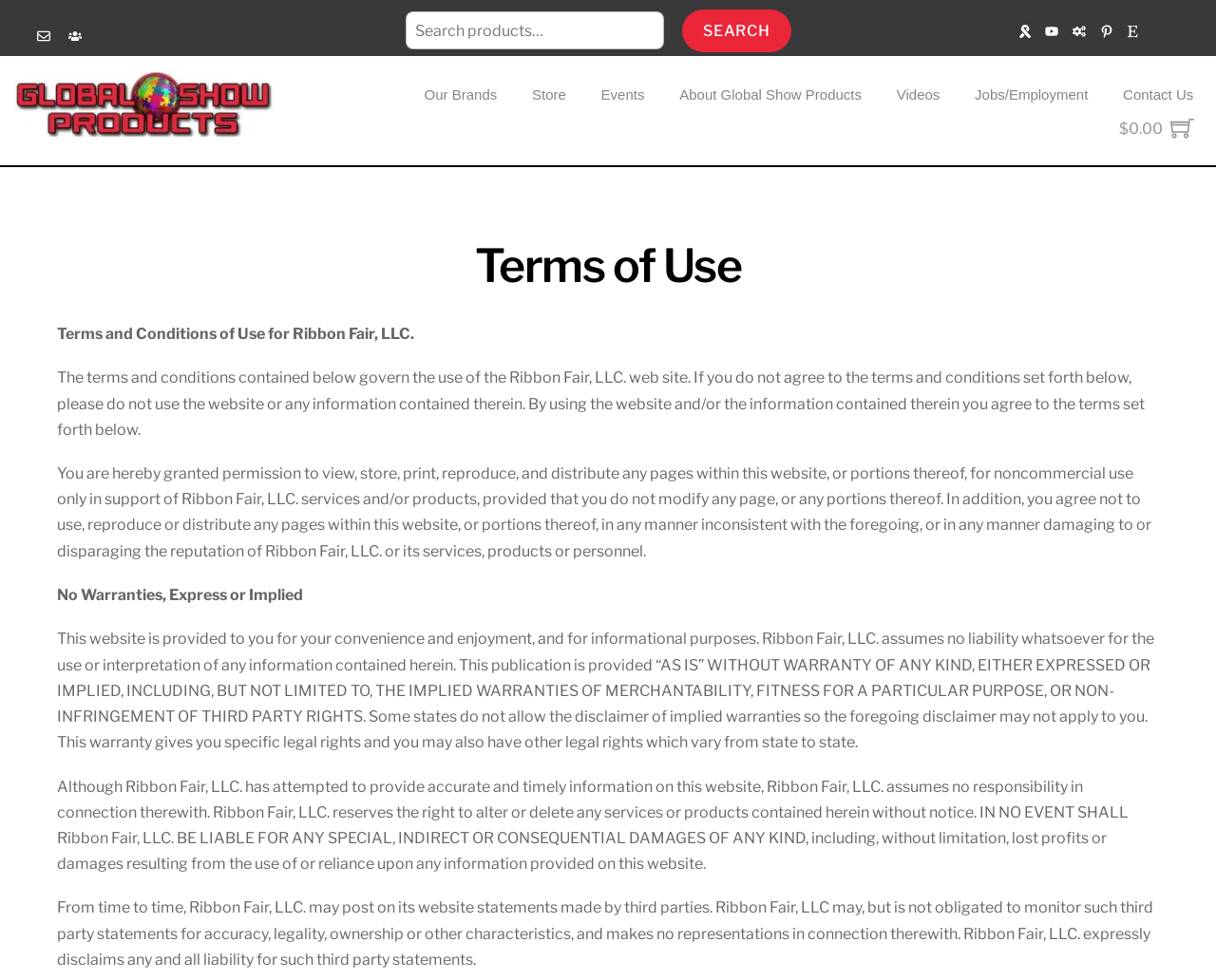What is the name of the company mentioned in the terms of use?
Could you answer the question in a detailed manner, providing as much information as possible?

The terms of use section mentions 'Ribbon Fair, LLC.' as the company that owns the website and is responsible for its content.